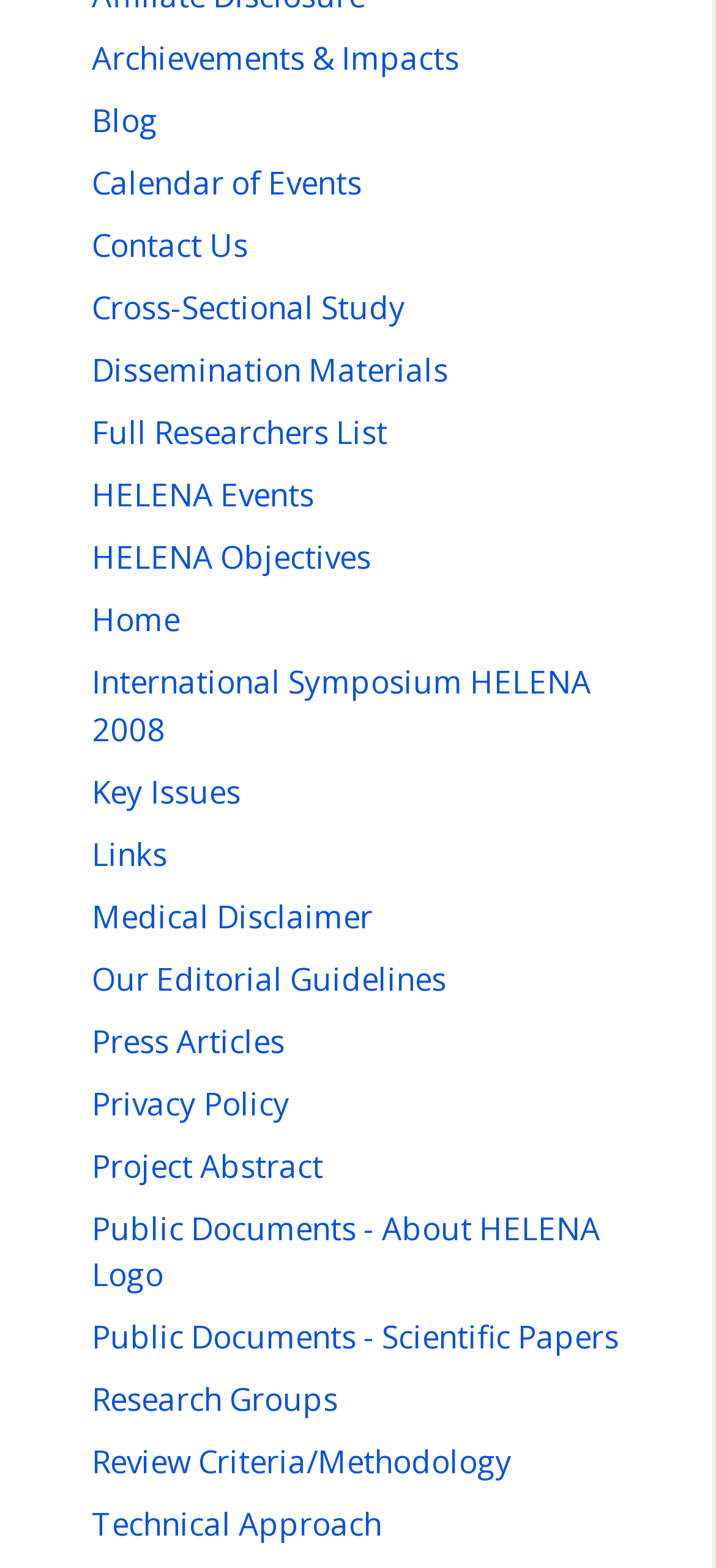Pinpoint the bounding box coordinates of the clickable area necessary to execute the following instruction: "Check the calendar of events". The coordinates should be given as four float numbers between 0 and 1, namely [left, top, right, bottom].

[0.128, 0.103, 0.505, 0.13]